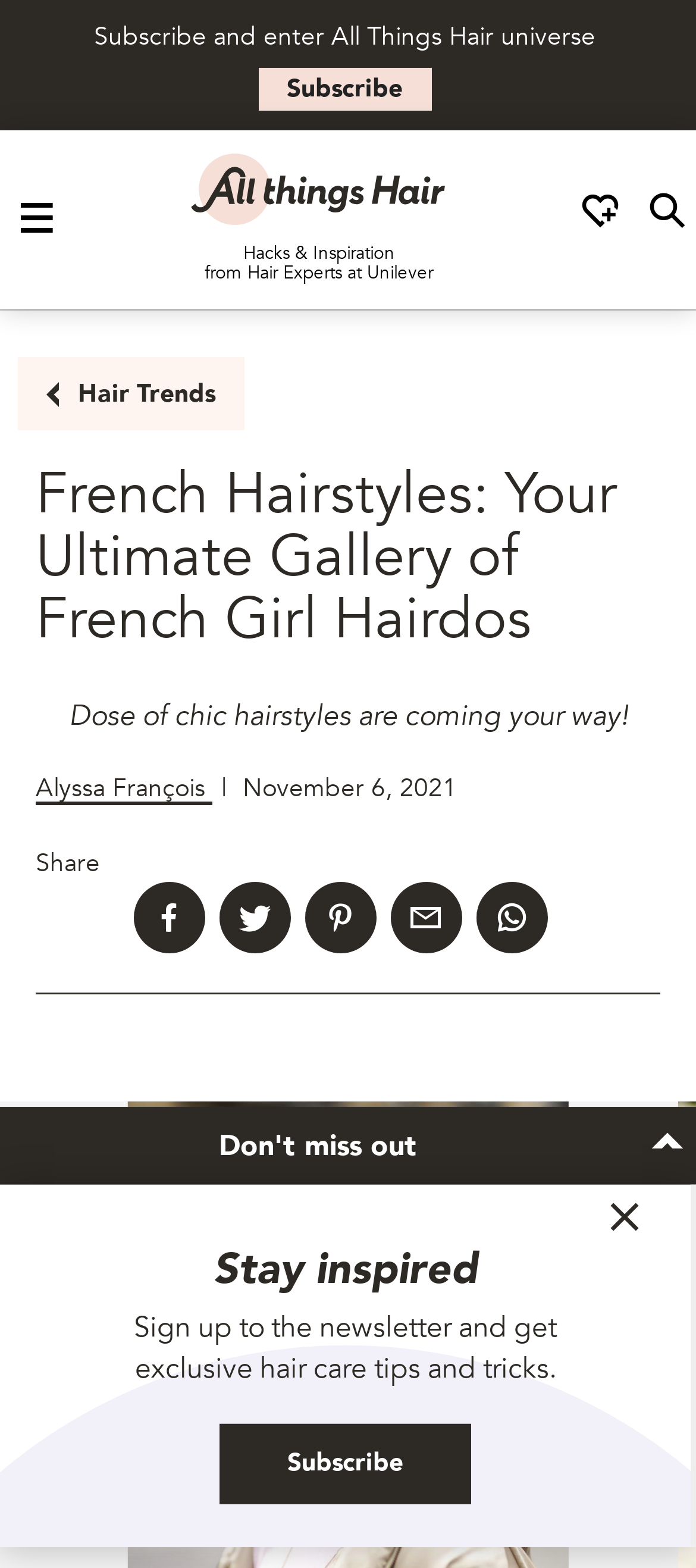Construct a comprehensive caption that outlines the webpage's structure and content.

This webpage is about French hairstyles, providing inspiration and guidance for those interested in trying out Parisian styles. At the top left corner, there is a link to skip to the content, followed by a static text inviting users to subscribe and enter the All Things Hair universe. A subscribe button is located nearby. 

On the top right corner, there is a toggle menu button, which, when expanded, reveals a link to the All Things Hair home page, accompanied by an image. Below this, there are two static texts, "Hacks & Inspiration" and "from Hair Experts at Unilever", positioned side by side.

The main content of the webpage is divided into sections. The first section is dedicated to hair trends, with a heading that reads "French Hairstyles: Your Ultimate Gallery of French Girl Hairdos". Below this heading, there is a static text that promises a dose of chic hairstyles. The author of the article, Alyssa François, is credited, along with the date of publication, November 6, 2021. 

There are social media sharing links, including Facebook, Twitter, Pinterest, email, and WhatsApp, allowing users to share the content with others. A static text displays the number "31", possibly indicating the number of articles or styles featured.

Further down the page, there is a button that encourages users not to miss out on something, accompanied by an icon. On the right side, there is another button with a different icon. A static text invites users to stay inspired, and a paragraph below it explains the benefits of signing up to the newsletter, which includes exclusive hair care tips and tricks. Finally, there is a subscribe button at the bottom of the page.